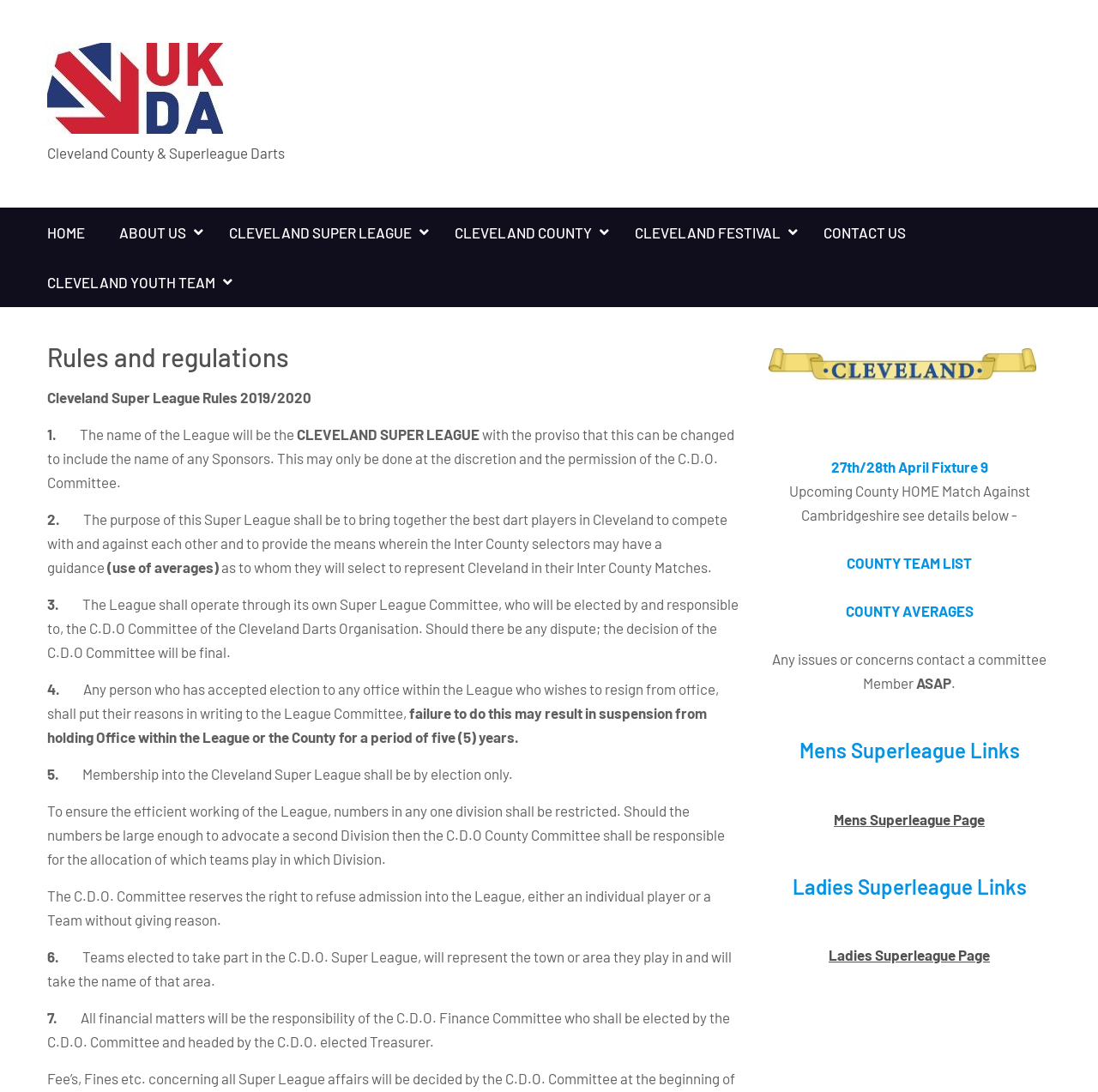Show the bounding box coordinates for the HTML element as described: "Cleveland Youth Team".

[0.027, 0.236, 0.22, 0.281]